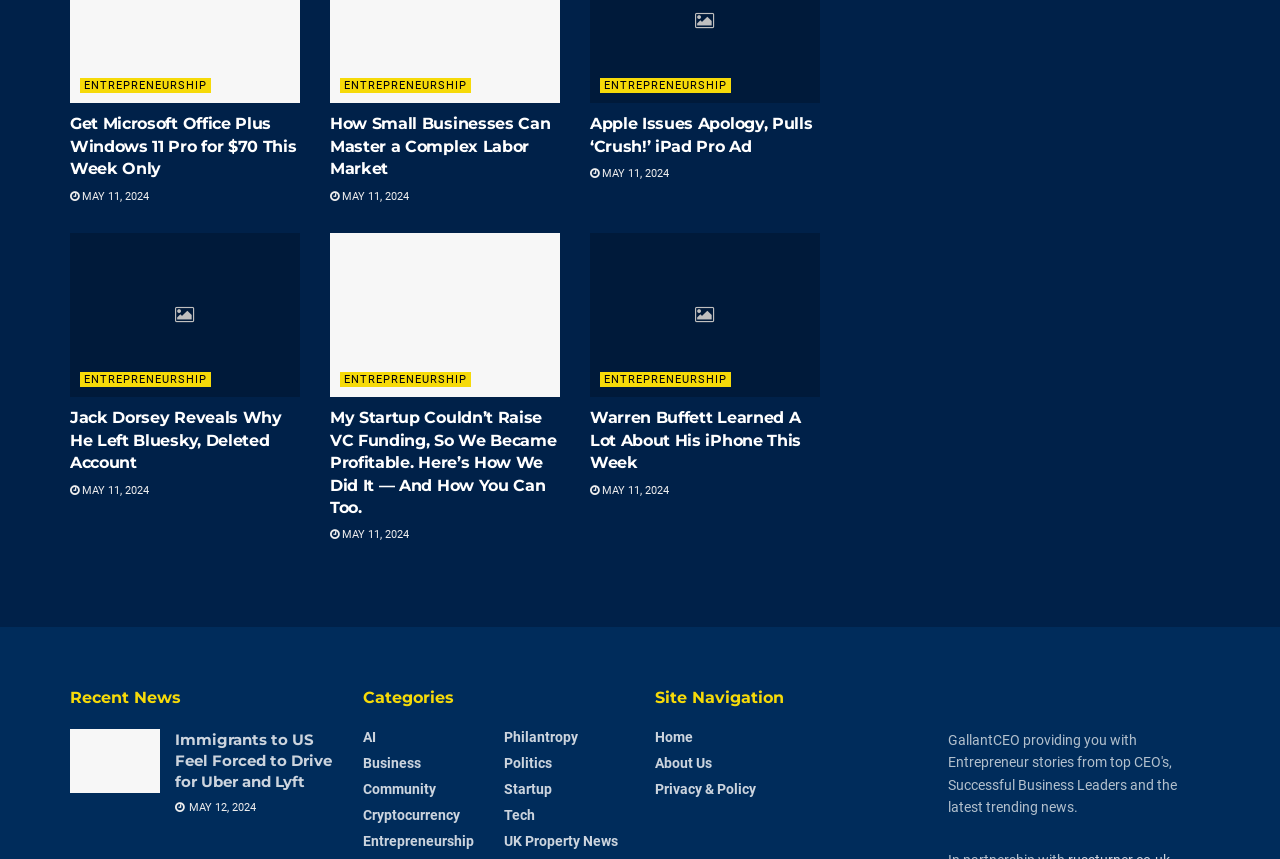Please find the bounding box coordinates of the element's region to be clicked to carry out this instruction: "Browse the 'Recent News' section".

[0.055, 0.799, 0.26, 0.825]